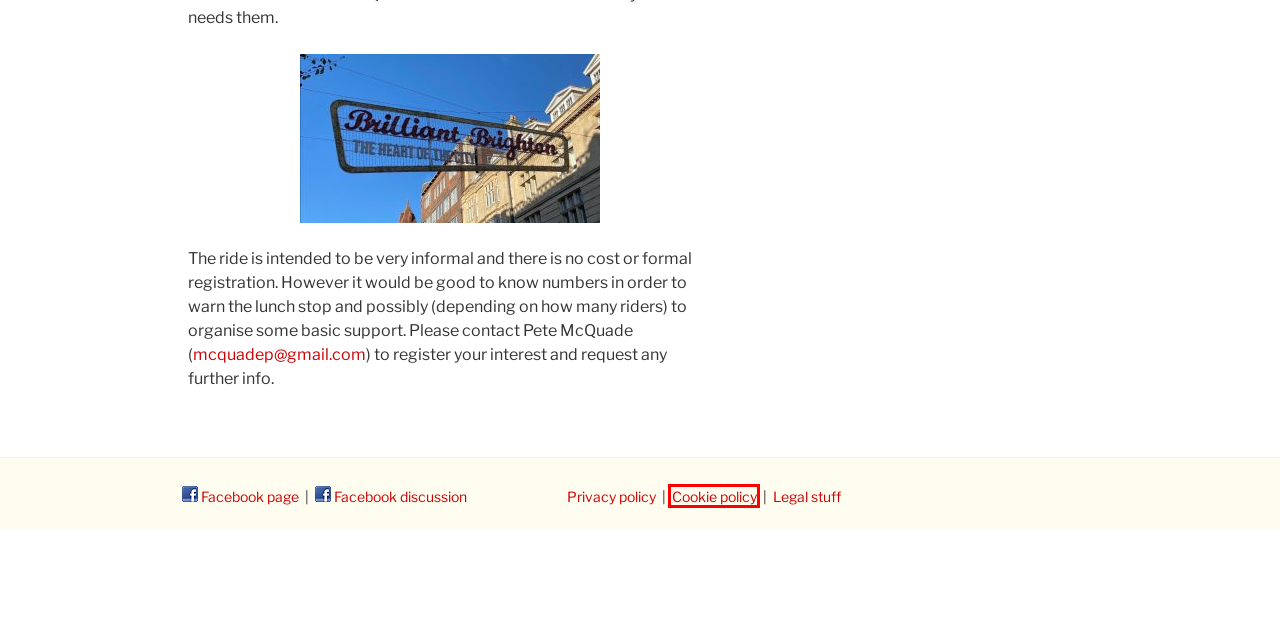You have been given a screenshot of a webpage, where a red bounding box surrounds a UI element. Identify the best matching webpage description for the page that loads after the element in the bounding box is clicked. Options include:
A. Cookie policy – Hayling Cycle Ride
B. Hayling Cycle Ride – Join us!
C. Privacy policy – Hayling Cycle Ride
D. Committee members – Hayling Cycle Ride
E. All previous years – Hayling Cycle Ride
F. Payment details – Hayling Cycle Ride
G. Legal stuff – Hayling Cycle Ride
H. Downloads – Hayling Cycle Ride

A